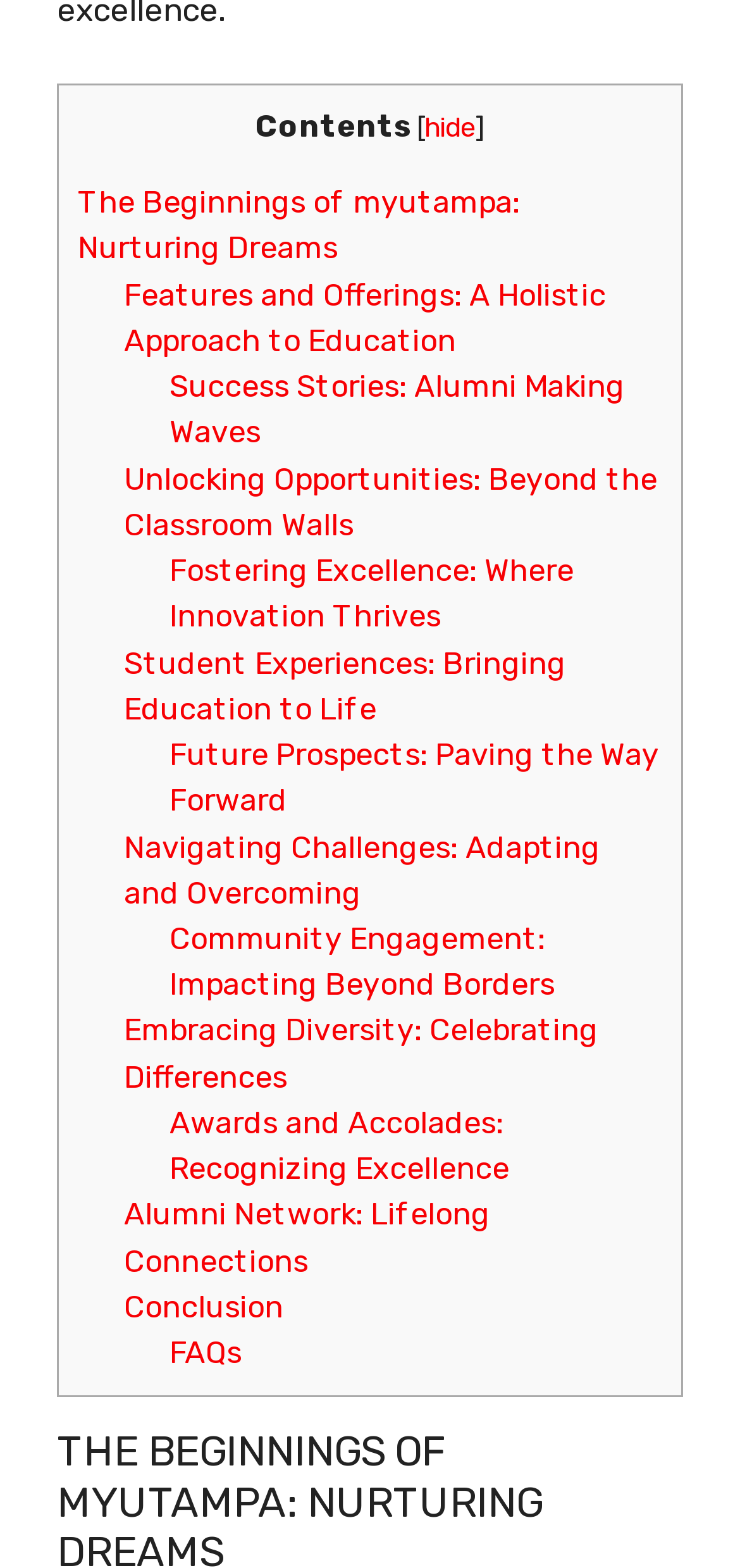Find the bounding box coordinates of the clickable element required to execute the following instruction: "Explore features and offerings". Provide the coordinates as four float numbers between 0 and 1, i.e., [left, top, right, bottom].

[0.167, 0.176, 0.819, 0.229]